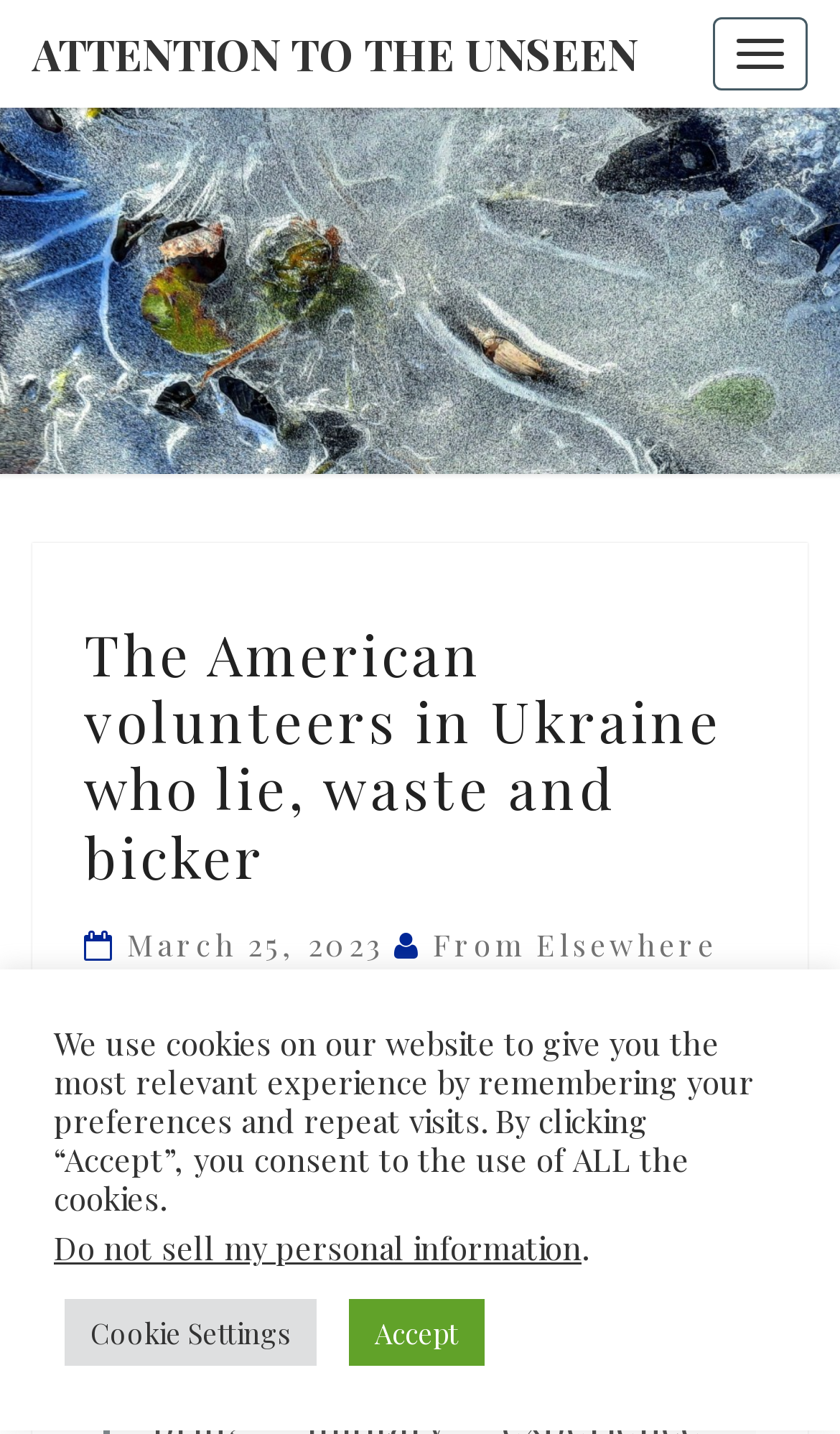Pinpoint the bounding box coordinates of the clickable area needed to execute the instruction: "View RDOS YouTube channel". The coordinates should be specified as four float numbers between 0 and 1, i.e., [left, top, right, bottom].

None